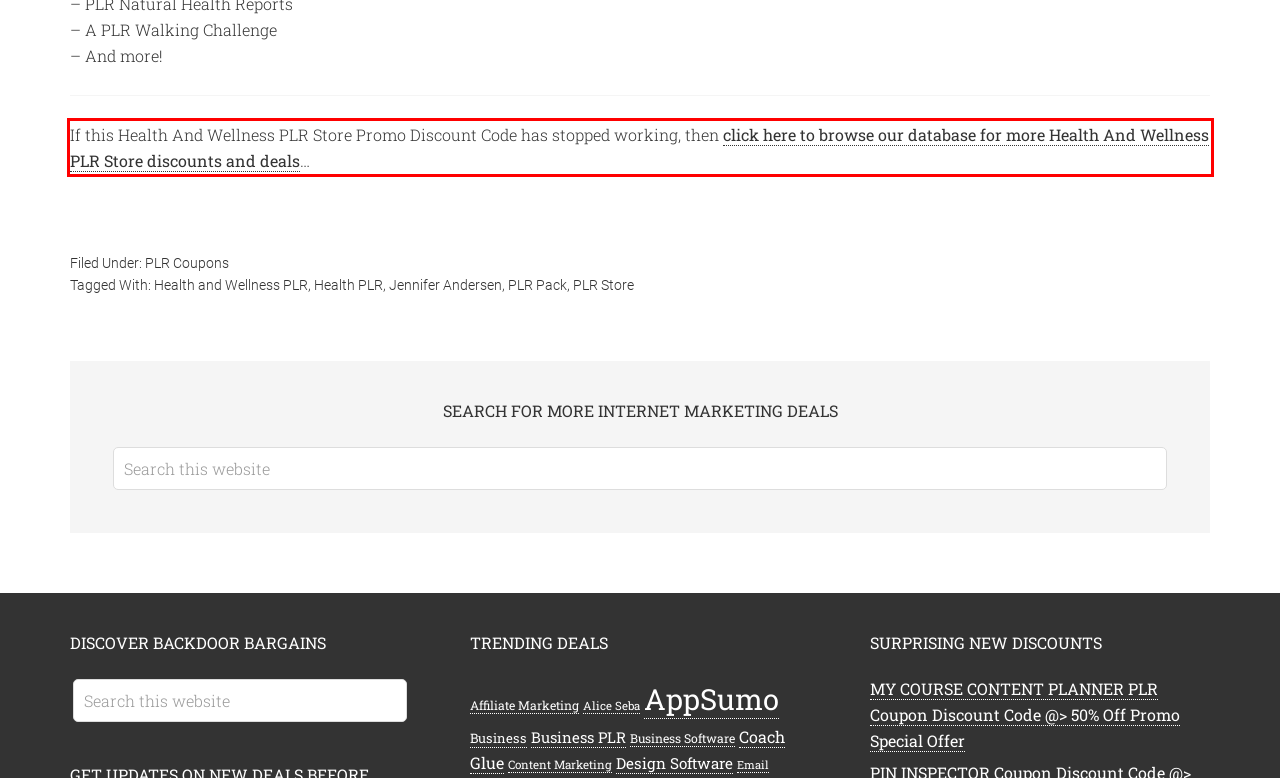Please identify and extract the text content from the UI element encased in a red bounding box on the provided webpage screenshot.

If this Health And Wellness PLR Store Promo Discount Code has stopped working, then click here to browse our database for more Health And Wellness PLR Store discounts and deals…